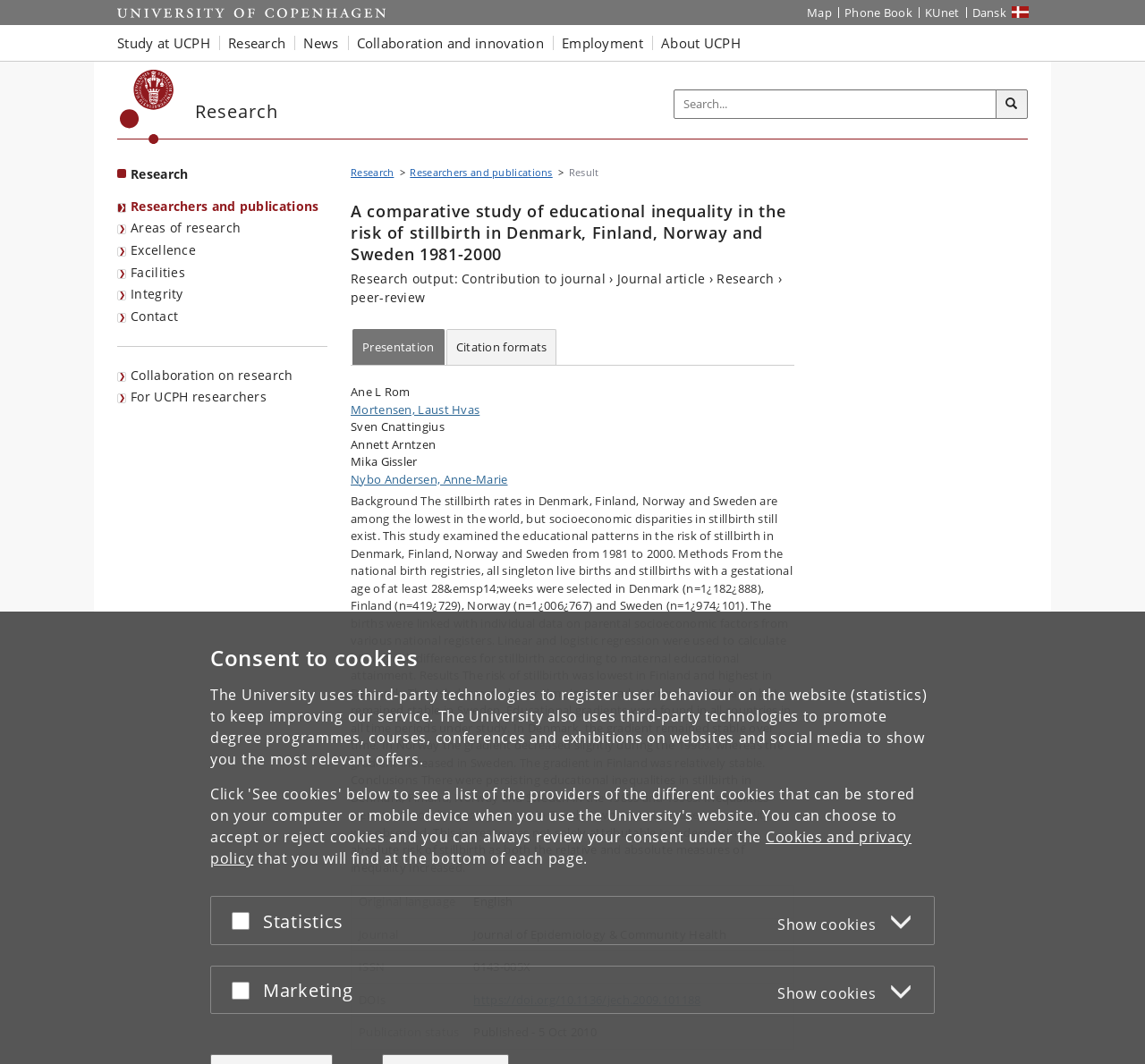Find the bounding box coordinates of the element I should click to carry out the following instruction: "View research output".

[0.306, 0.188, 0.694, 0.248]